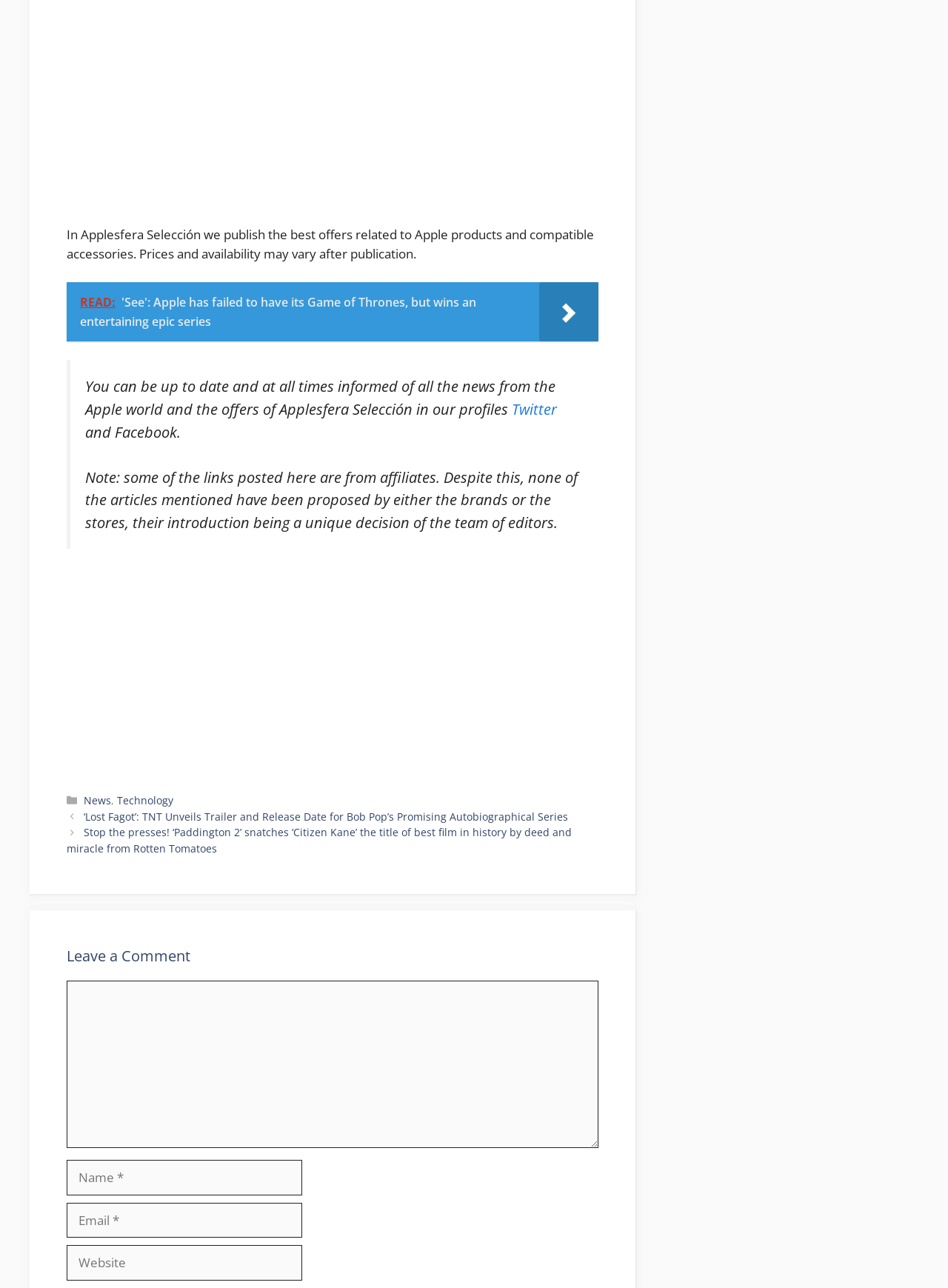Respond with a single word or phrase for the following question: 
What can be found in the footer section?

Categories and posts